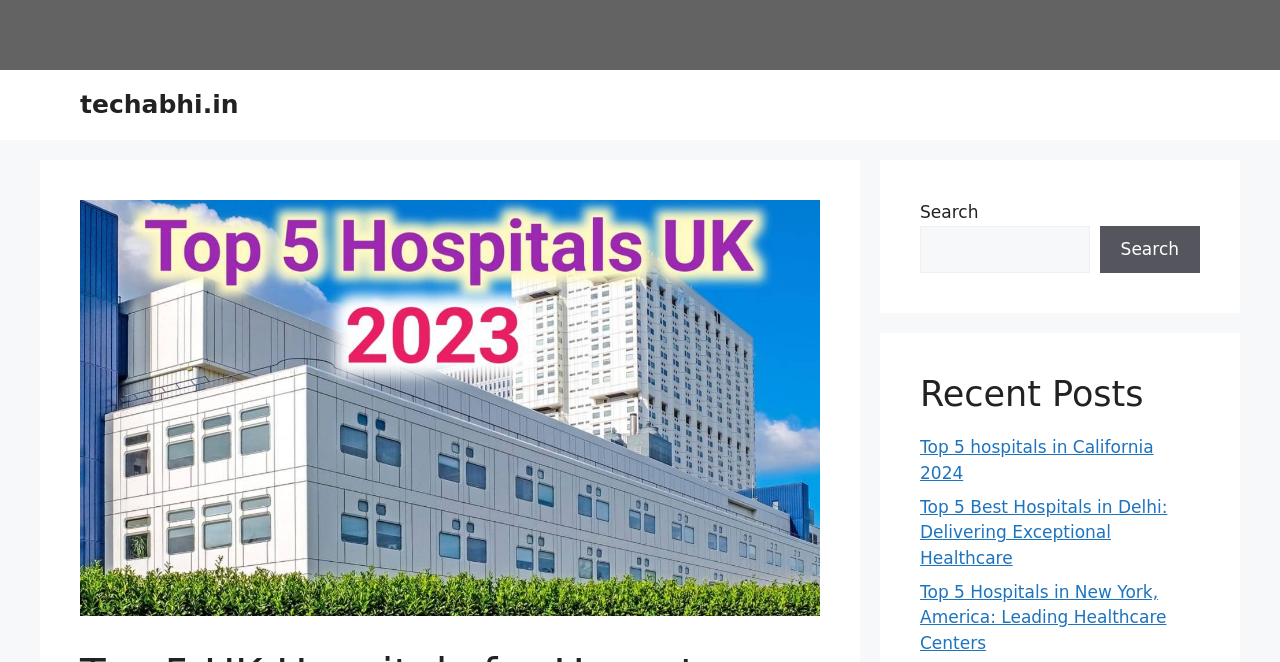Determine the webpage's heading and output its text content.

Top 5 UK Hospitals for Urgent Treatment in 2023: Where Excellence Meets Urgency